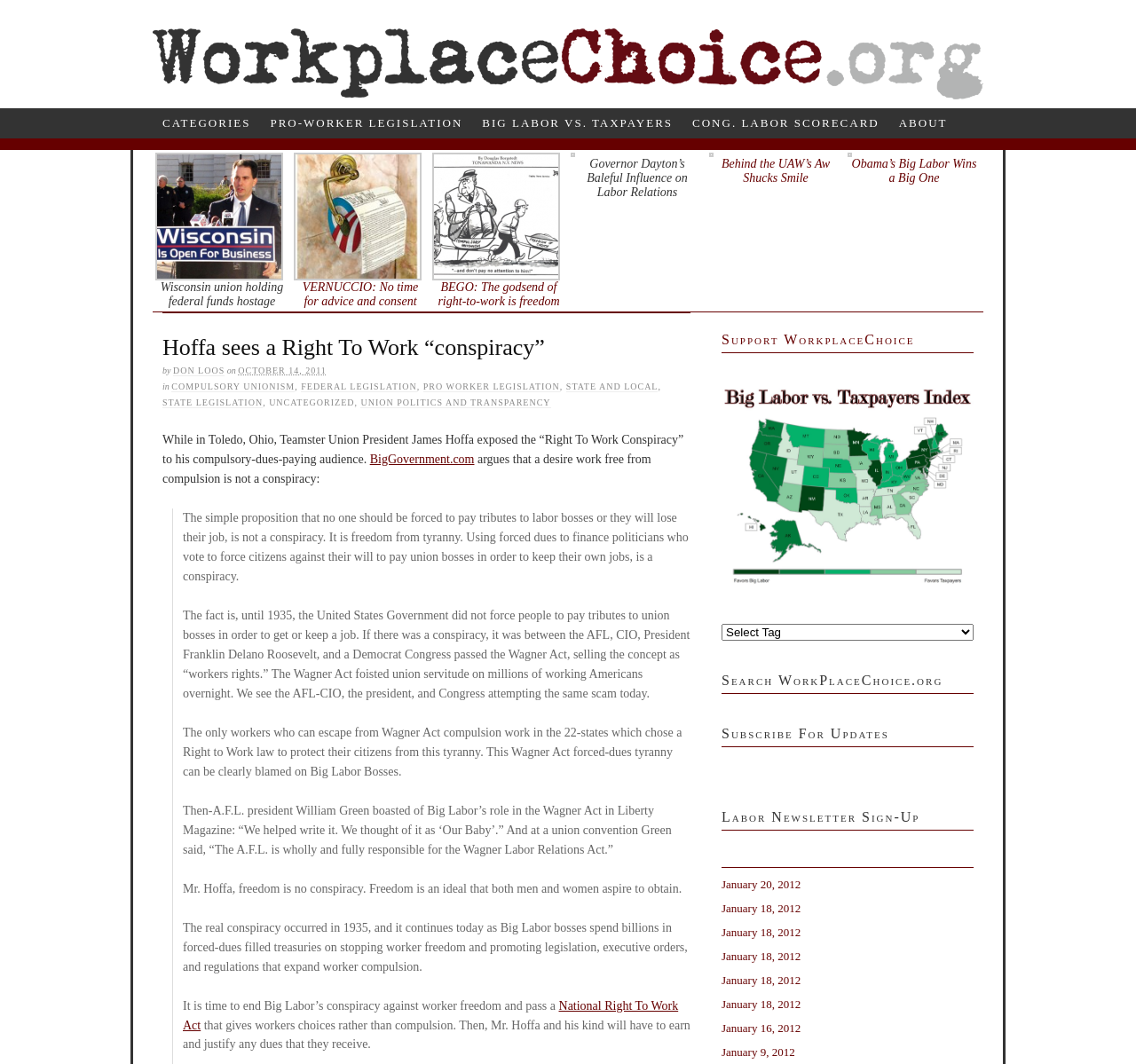Determine the bounding box coordinates for the region that must be clicked to execute the following instruction: "Read the article about Hoffa seeing a Right To Work conspiracy".

[0.143, 0.313, 0.608, 0.341]